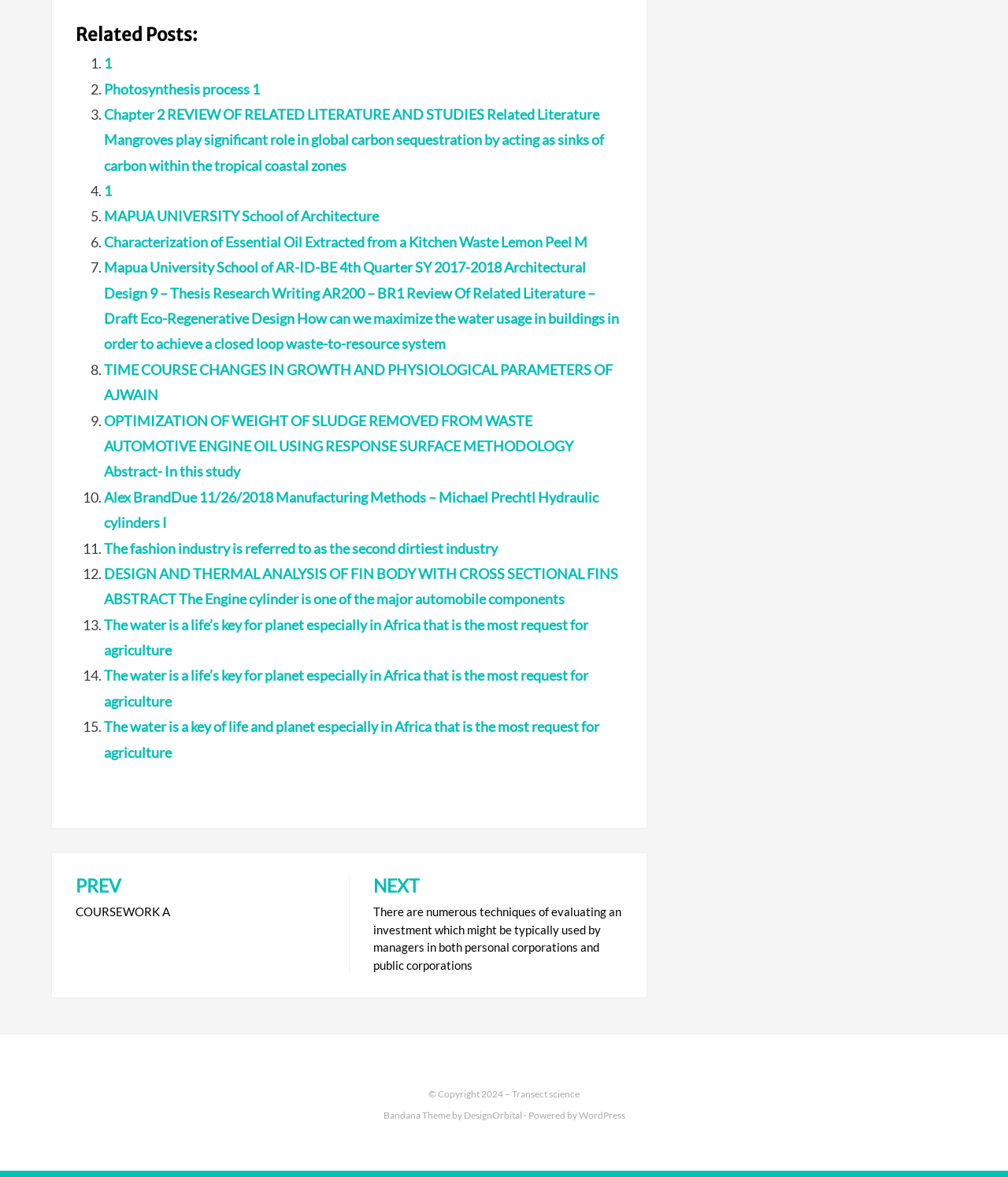Using the element description: "Prev COURSEWORK A", determine the bounding box coordinates for the specified UI element. The coordinates should be four float numbers between 0 and 1, [left, top, right, bottom].

[0.075, 0.745, 0.323, 0.782]